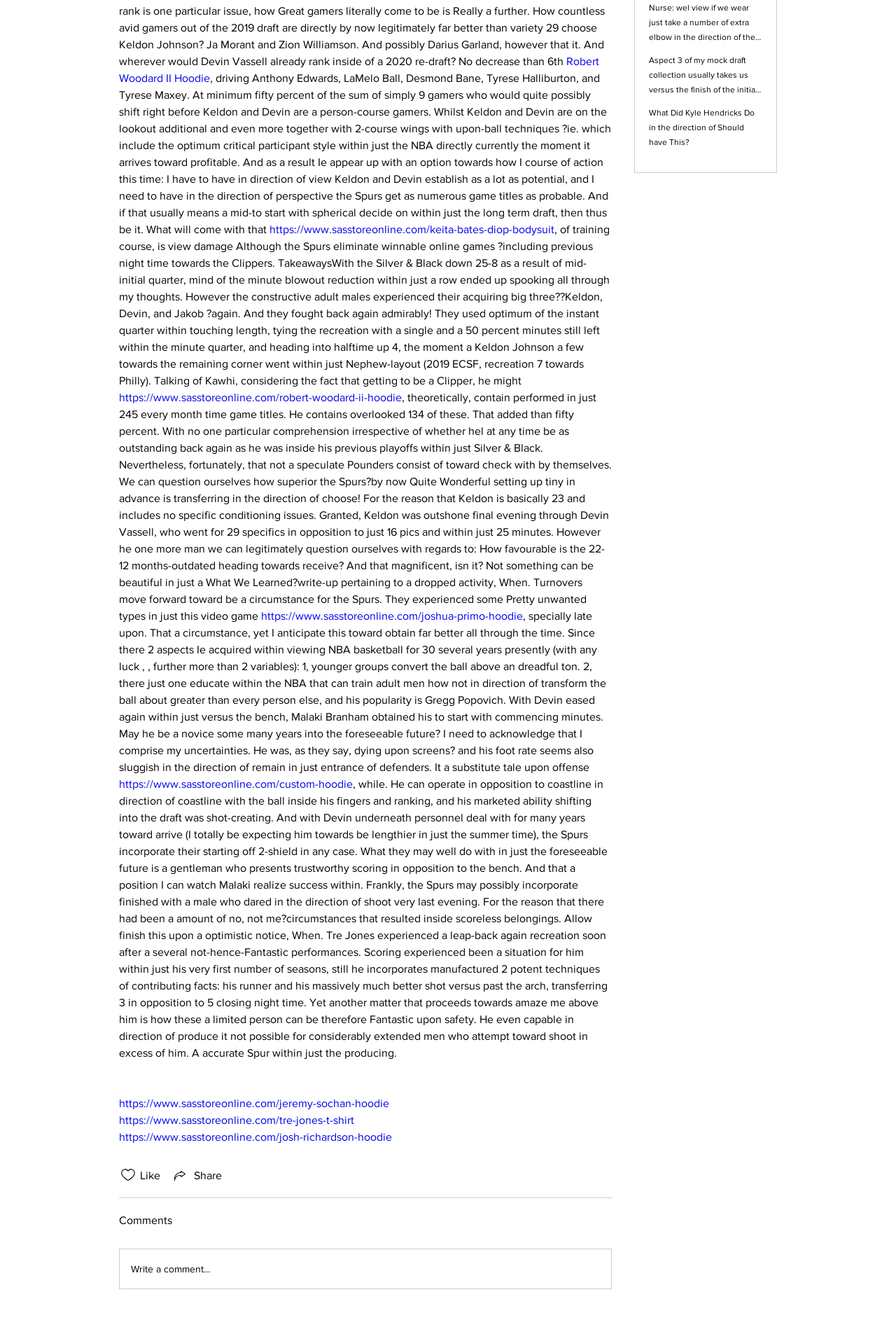Identify the bounding box coordinates of the HTML element based on this description: "https://www.sasstoreonline.com/robert-woodard-ii-hoodie".

[0.133, 0.297, 0.448, 0.306]